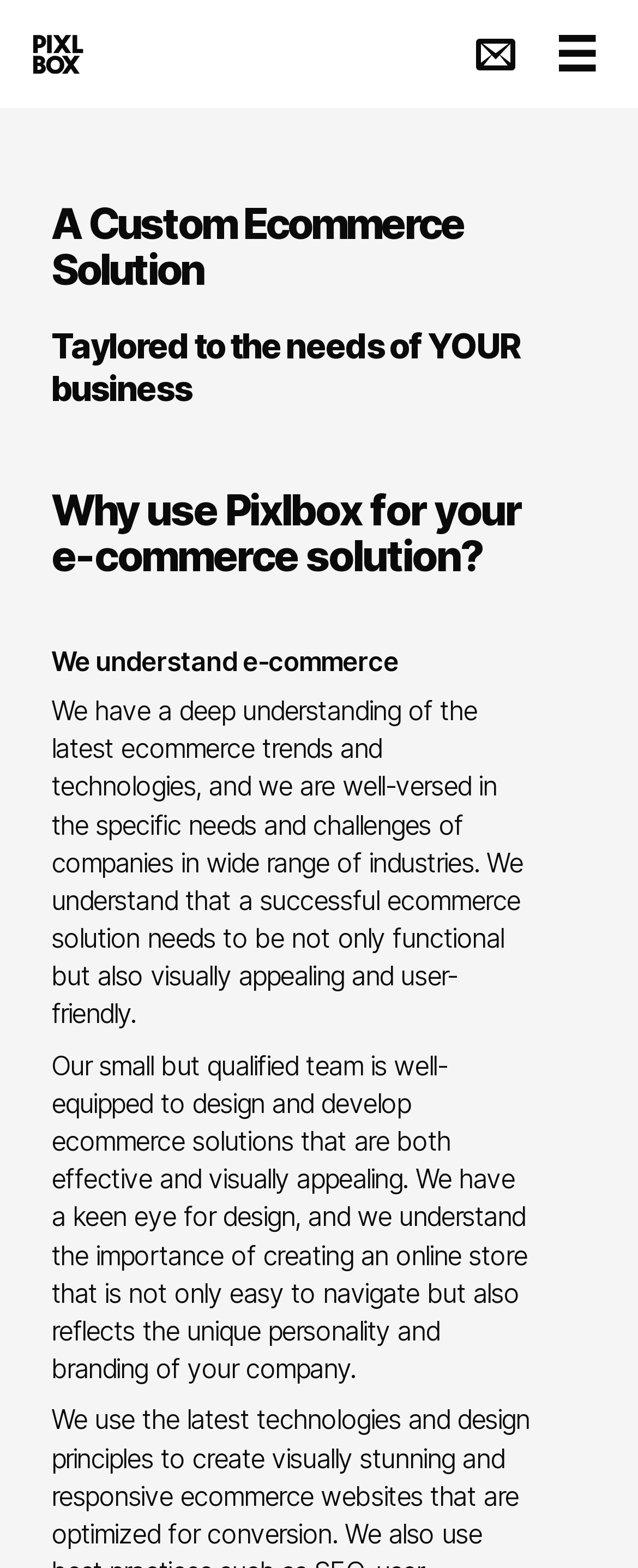Please determine the main heading text of this webpage.

A Custom Ecommerce Solution